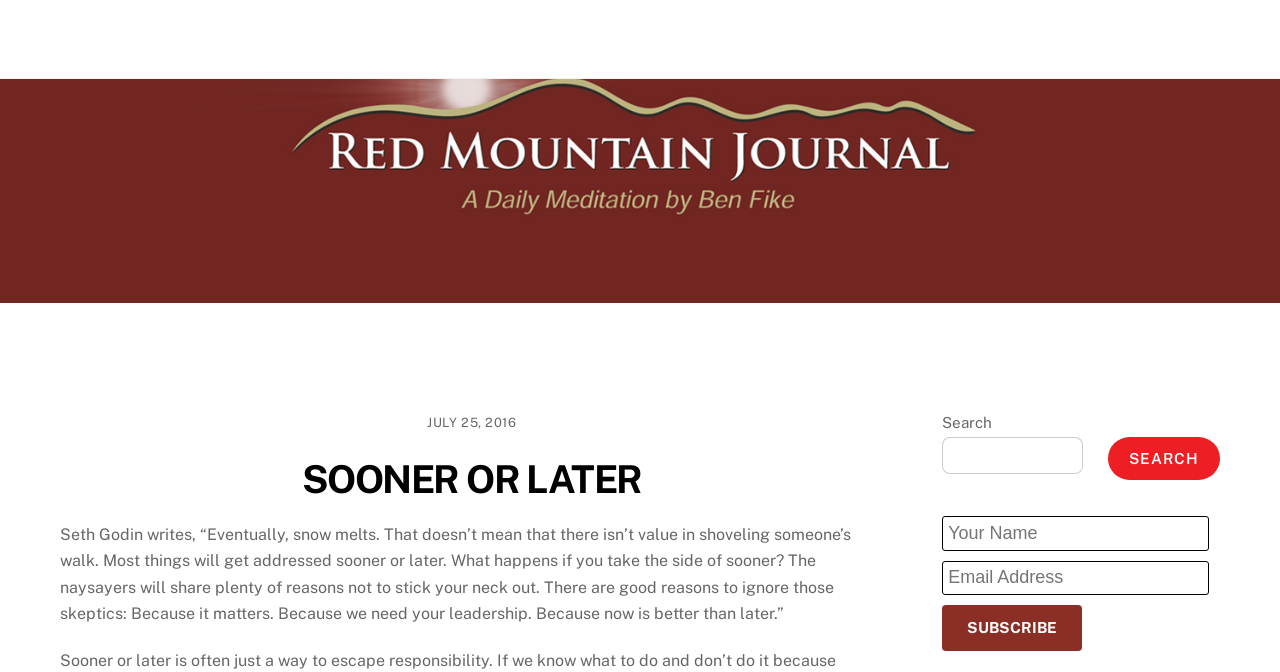Review the image closely and give a comprehensive answer to the question: What is the date of the article?

I found the date of the article by looking at the time element, which is located below the navigation bar and above the article title.